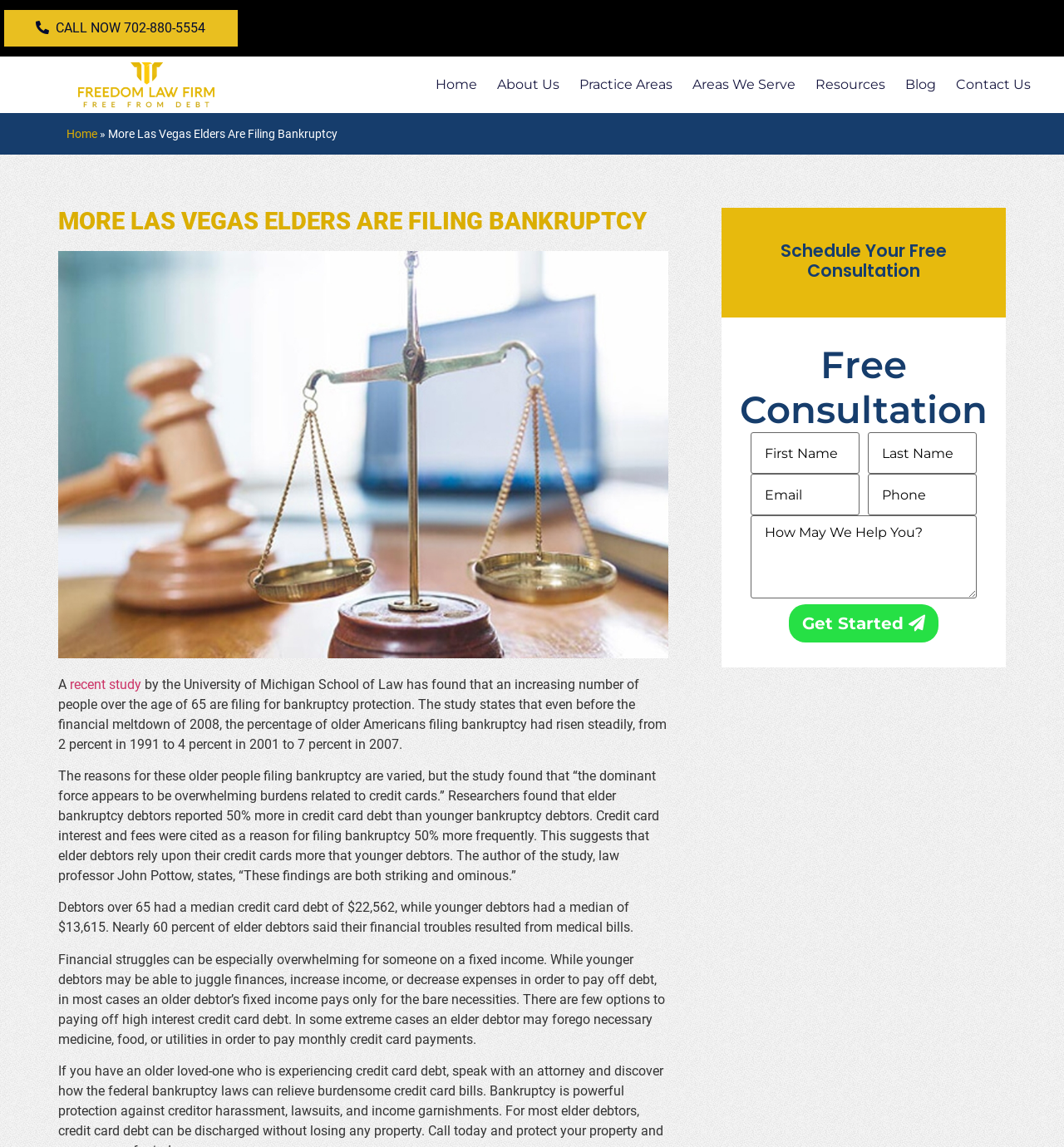Using the information shown in the image, answer the question with as much detail as possible: What is the purpose of the webpage?

The webpage appears to be a resource for individuals, particularly older adults, who are struggling with debt and considering filing for bankruptcy. It provides information on the reasons behind the increasing trend of older adults filing for bankruptcy and offers a consultation with Freedom Law Firm.